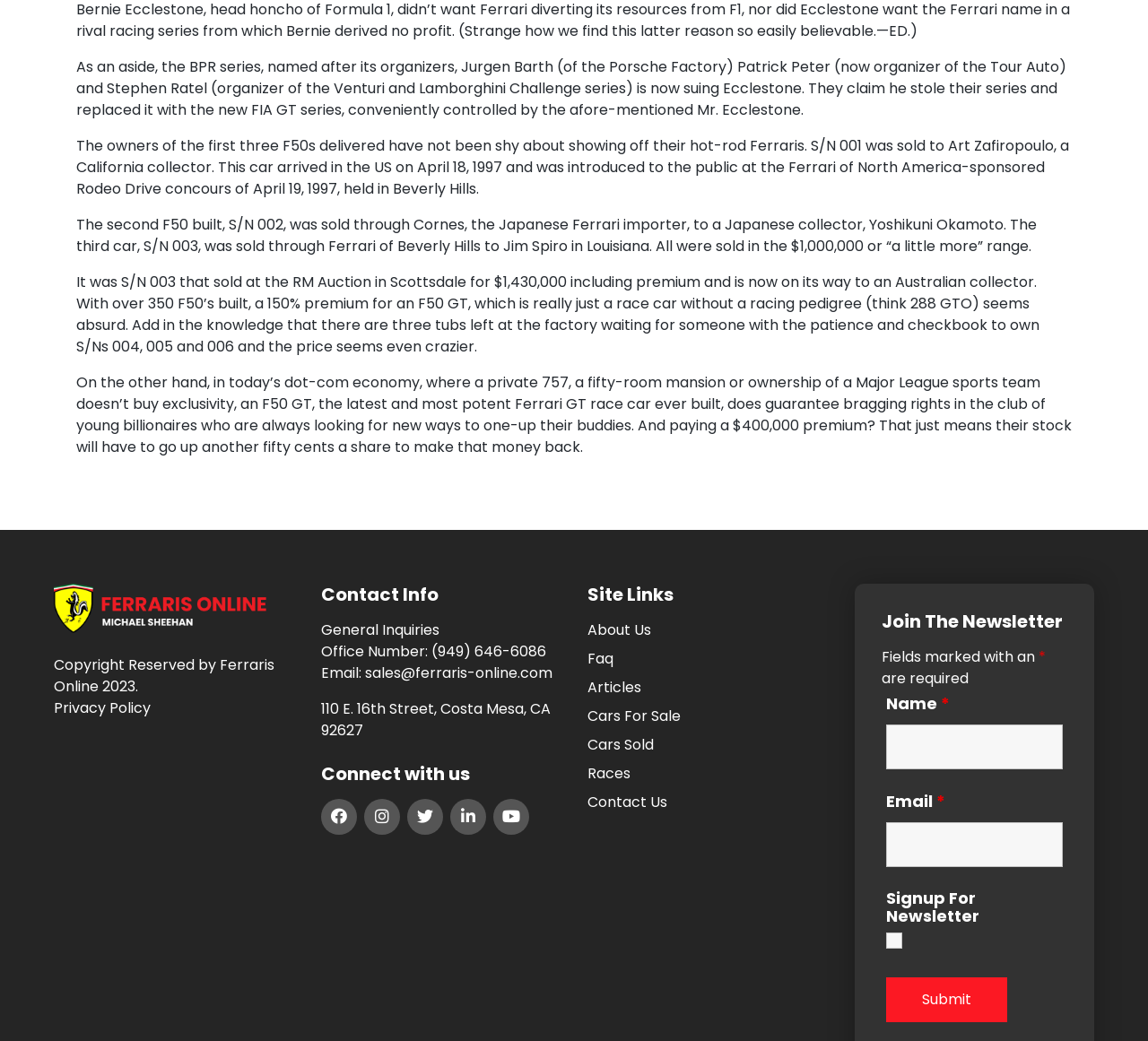Please identify the bounding box coordinates of the region to click in order to complete the given instruction: "Contact us through email". The coordinates should be four float numbers between 0 and 1, i.e., [left, top, right, bottom].

[0.279, 0.637, 0.481, 0.656]